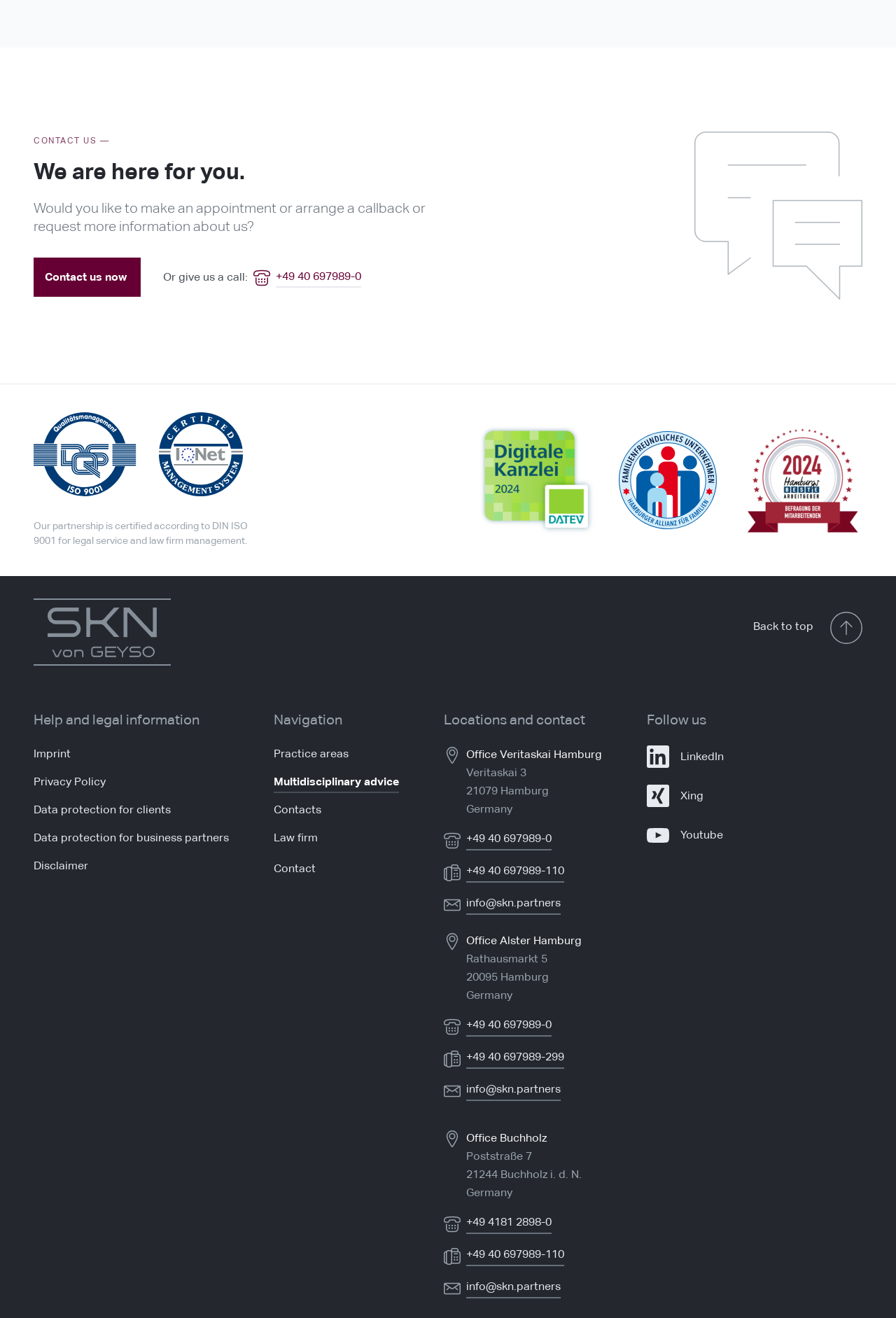Please identify the bounding box coordinates of the region to click in order to complete the given instruction: "Call the office". The coordinates should be four float numbers between 0 and 1, i.e., [left, top, right, bottom].

[0.283, 0.203, 0.403, 0.218]